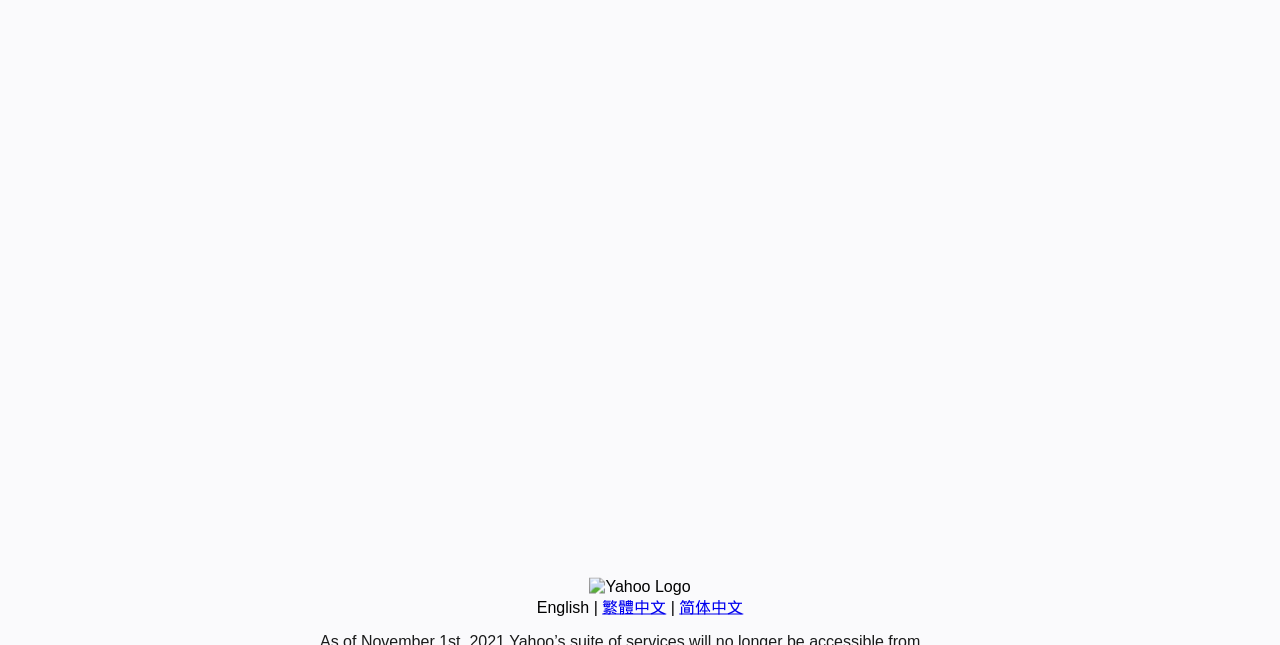Extract the bounding box coordinates for the UI element described as: "简体中文".

[0.531, 0.928, 0.581, 0.954]